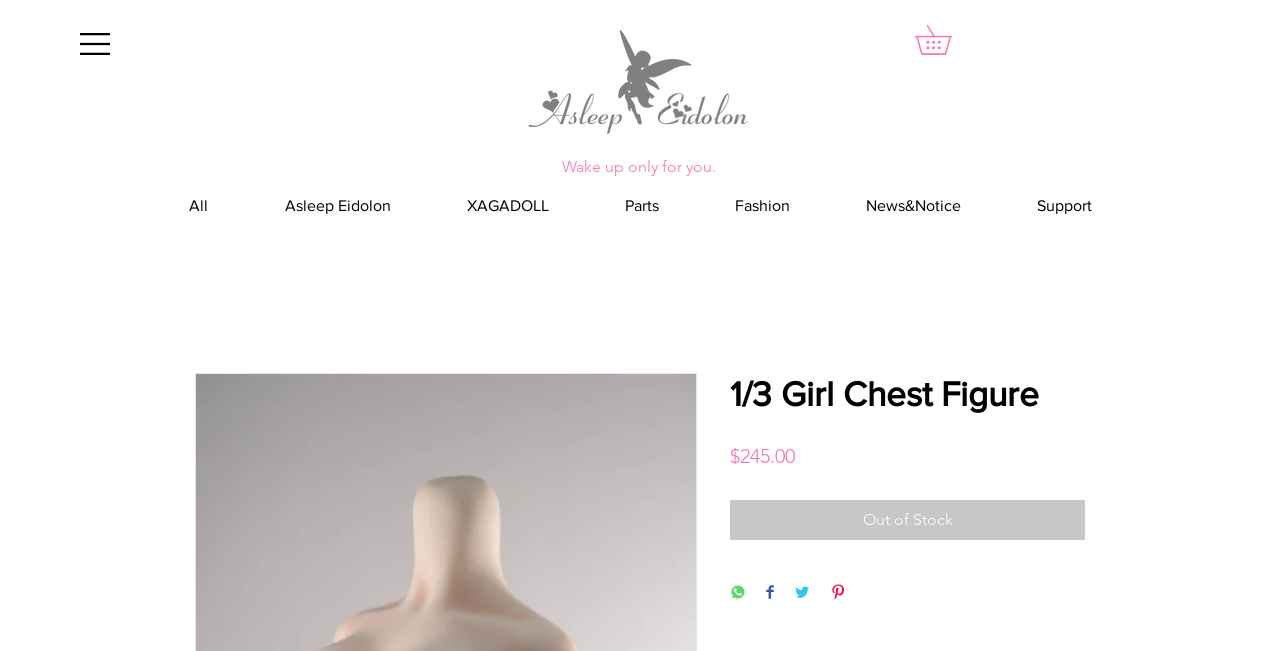Identify and provide the text content of the webpage's primary headline.

1/3 Girl Chest Figure